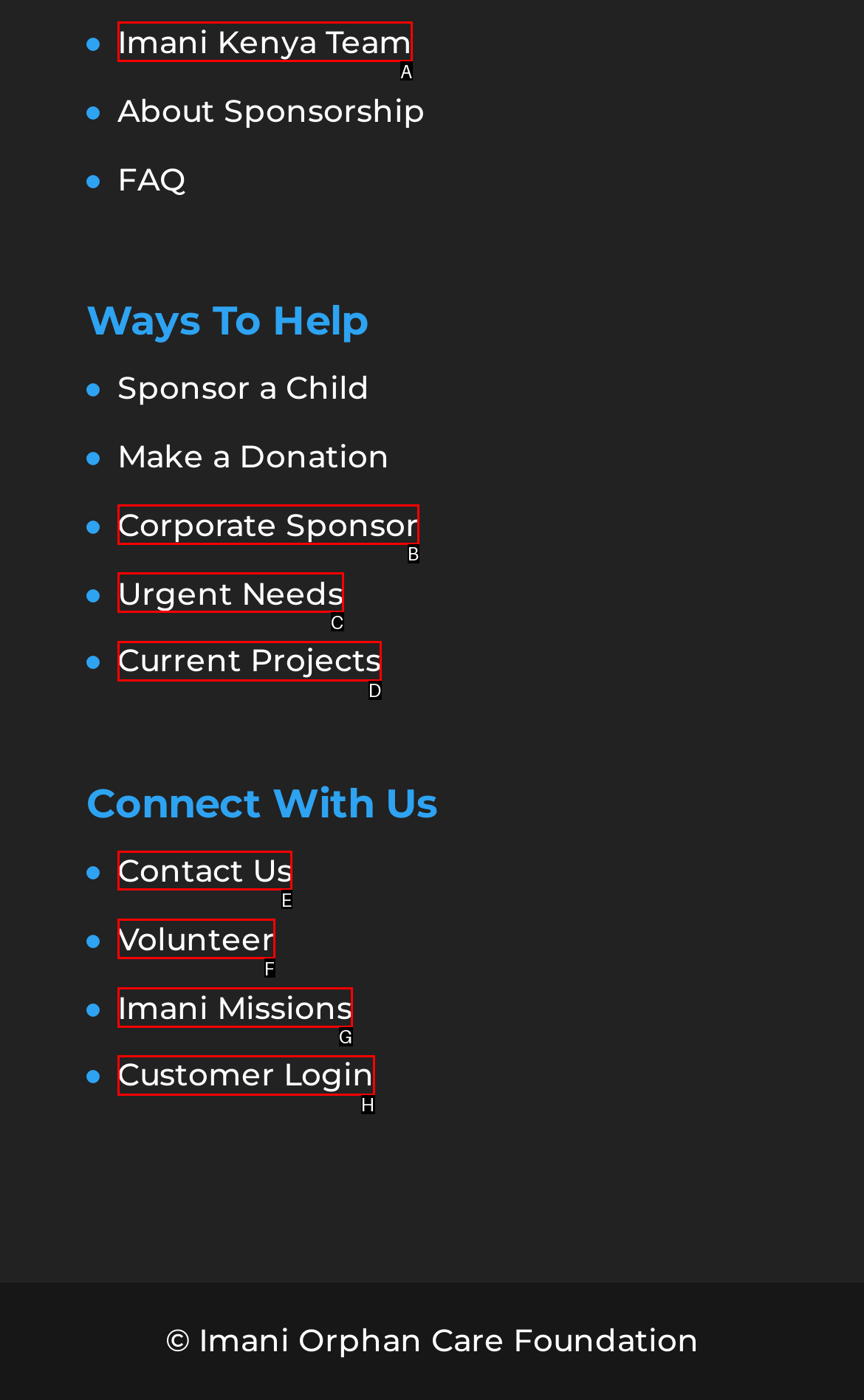Among the marked elements in the screenshot, which letter corresponds to the UI element needed for the task: Contact us?

E